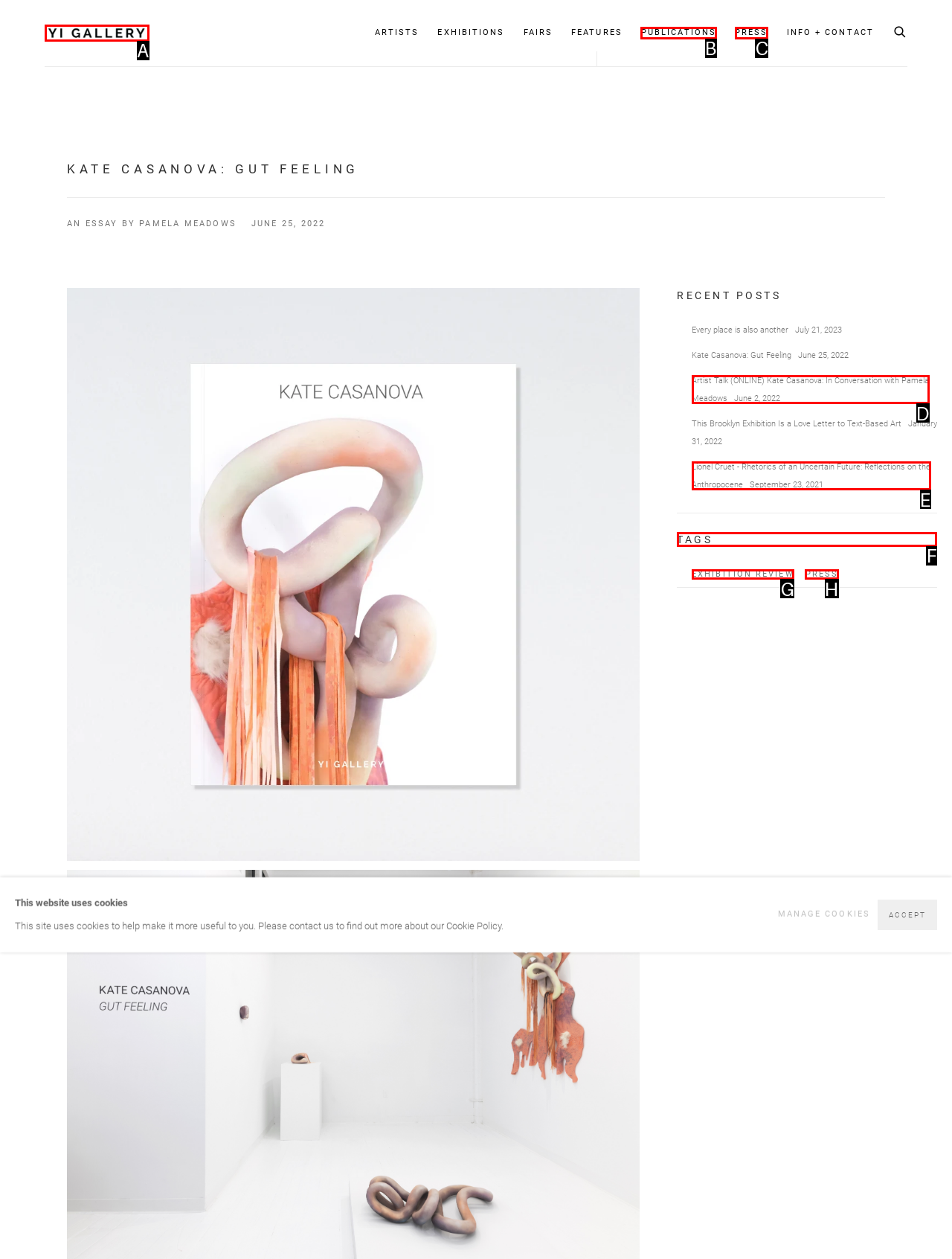Identify the appropriate lettered option to execute the following task: go to TAGS
Respond with the letter of the selected choice.

F